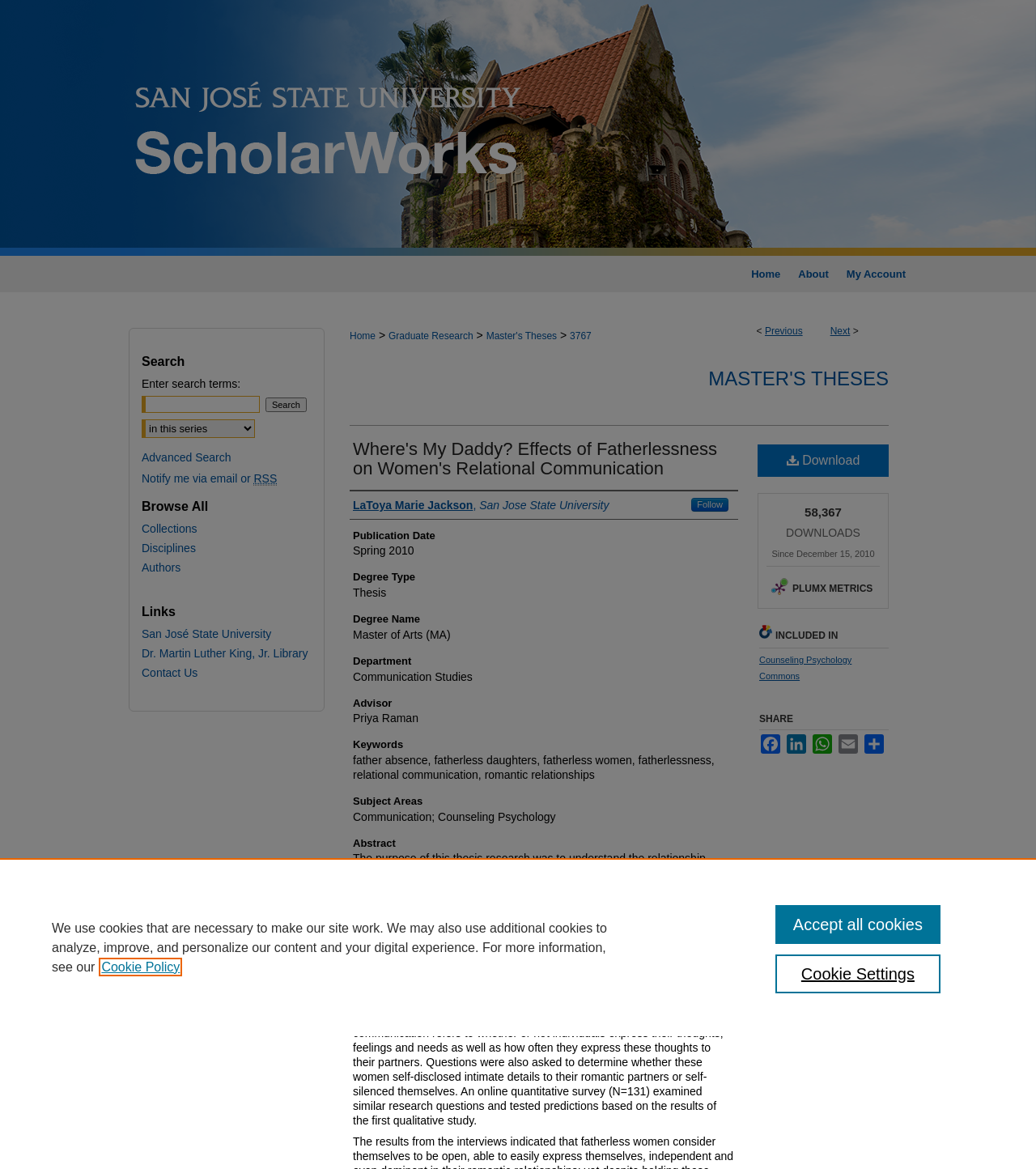Please mark the clickable region by giving the bounding box coordinates needed to complete this instruction: "Share on Facebook".

[0.733, 0.628, 0.755, 0.645]